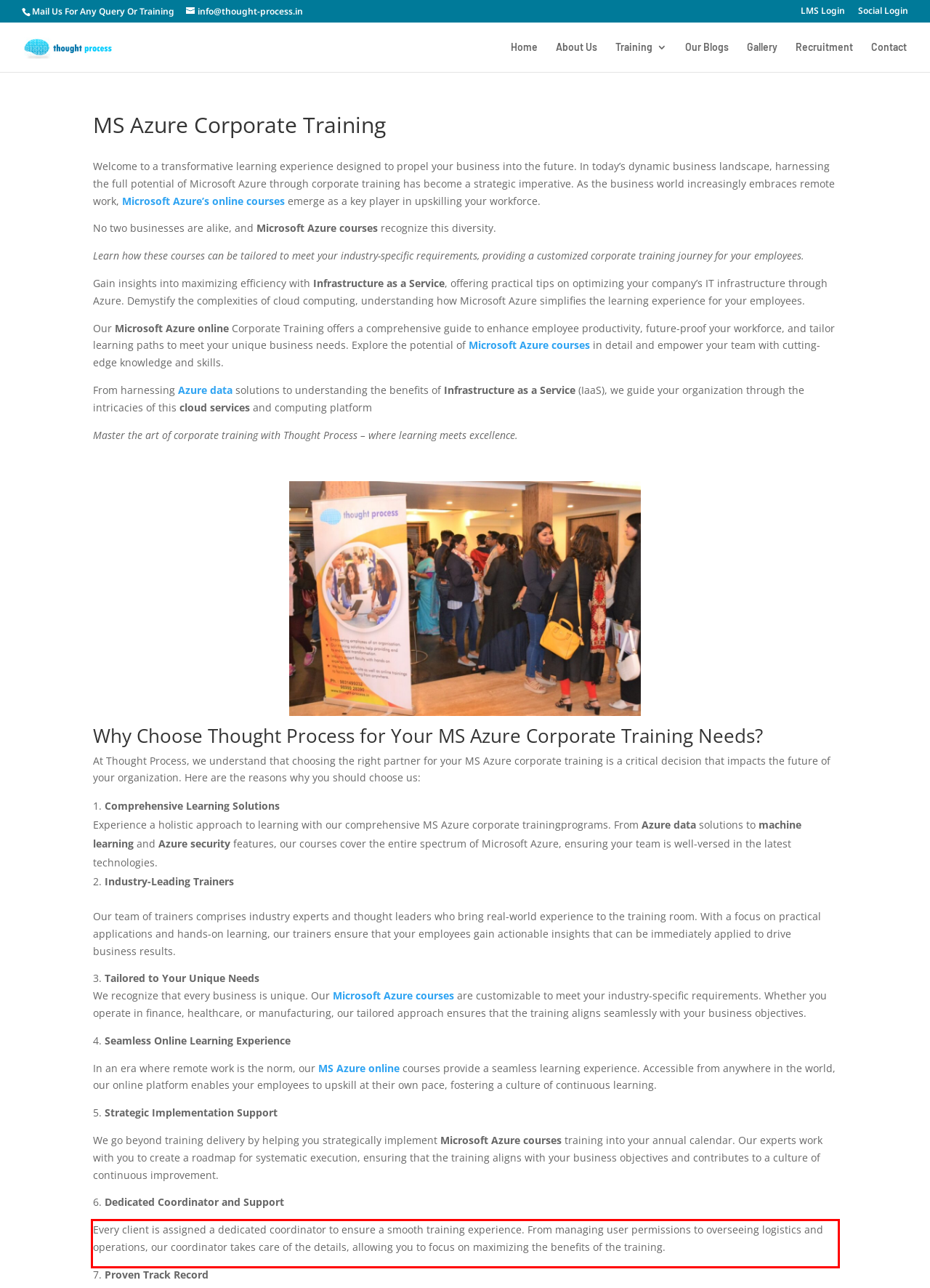You are provided with a screenshot of a webpage that includes a red bounding box. Extract and generate the text content found within the red bounding box.

Every client is assigned a dedicated coordinator to ensure a smooth training experience. From managing user permissions to overseeing logistics and operations, our coordinator takes care of the details, allowing you to focus on maximizing the benefits of the training.